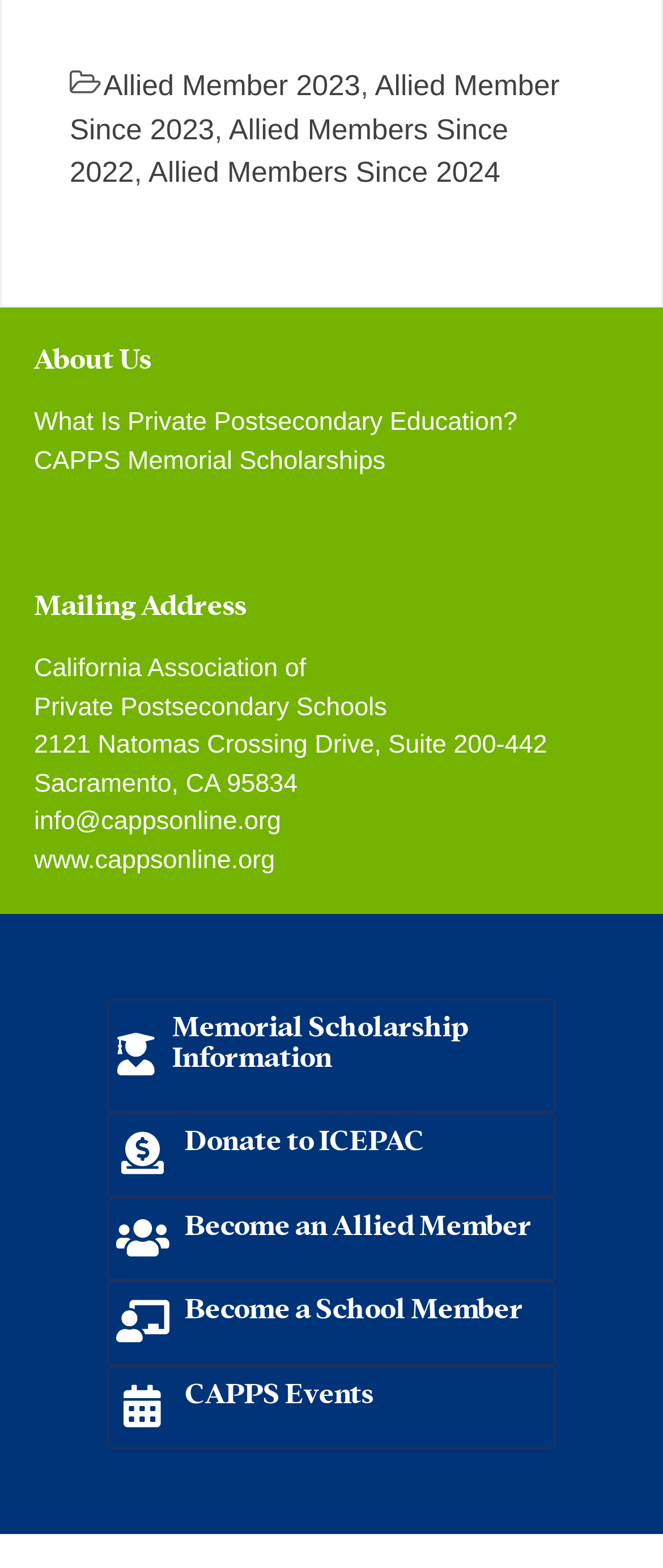Please determine the bounding box coordinates of the section I need to click to accomplish this instruction: "Click on Advanced Search".

None